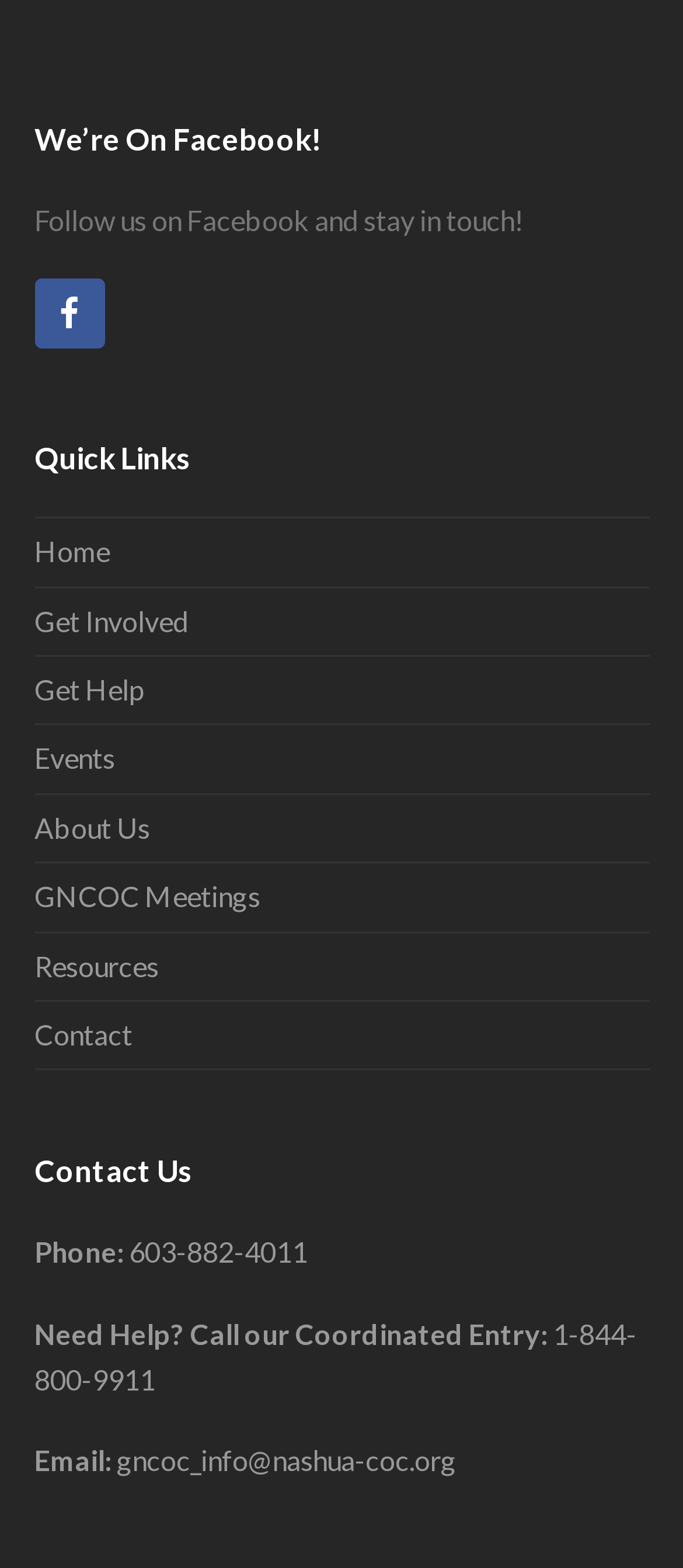Can you pinpoint the bounding box coordinates for the clickable element required for this instruction: "Follow us on Facebook"? The coordinates should be four float numbers between 0 and 1, i.e., [left, top, right, bottom].

[0.05, 0.178, 0.153, 0.223]